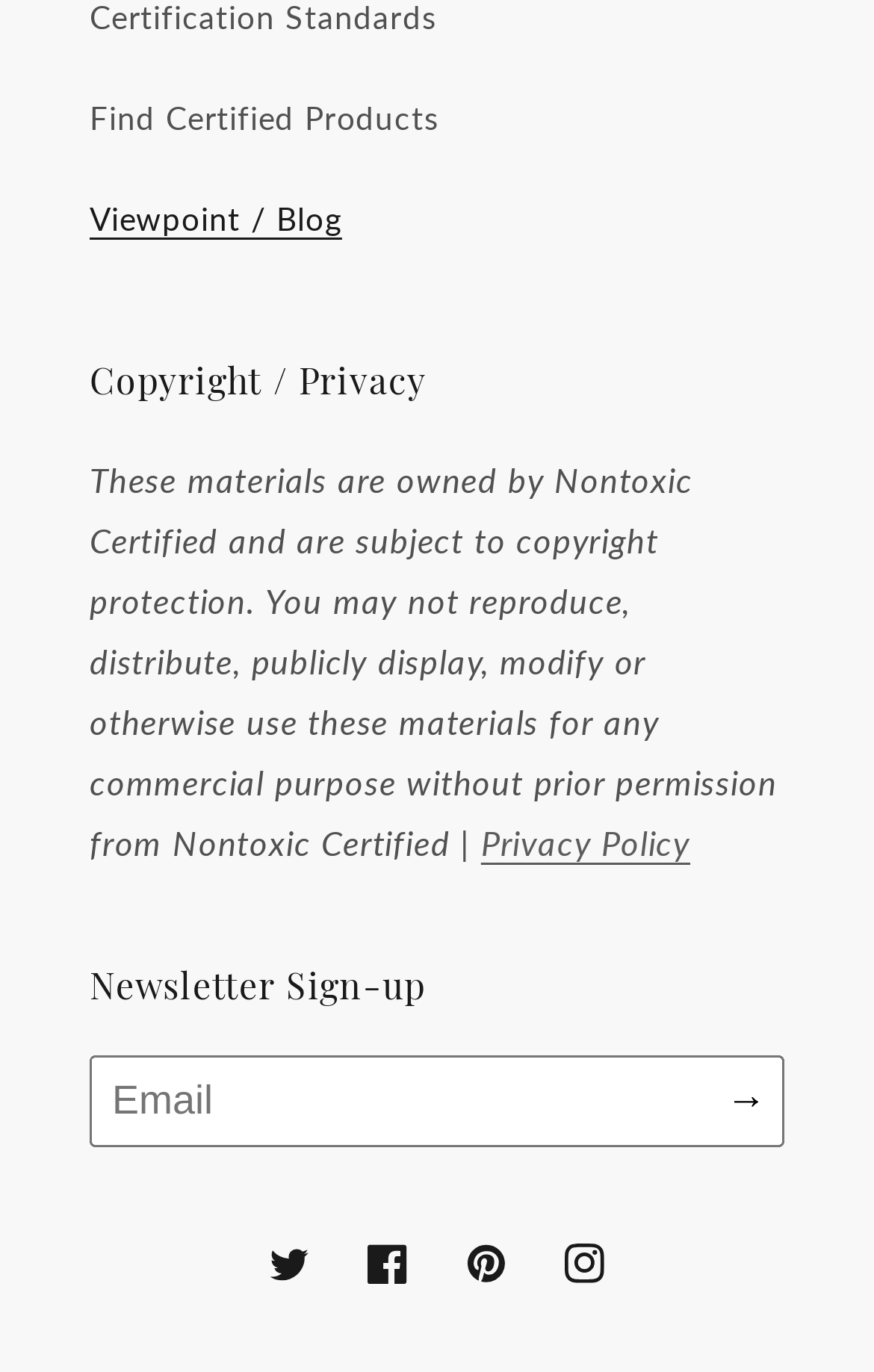Respond to the following question using a concise word or phrase: 
How many social media links are available?

4